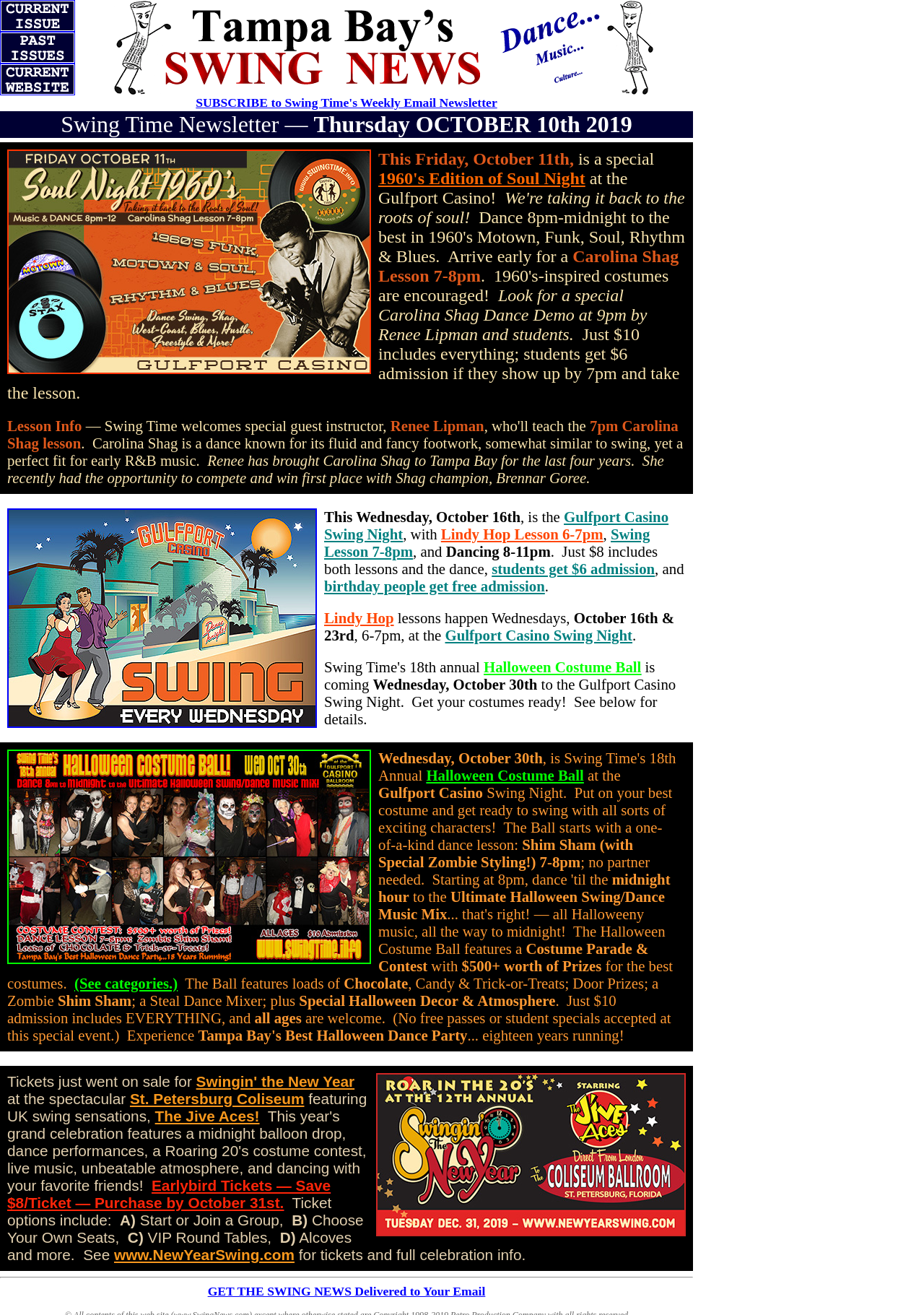What is the name of the swing sensations performing at the New Year's event?
Examine the image and provide an in-depth answer to the question.

The name of the swing sensations performing at the New Year's event is The Jive Aces, as mentioned in the link element with the text 'The Jive Aces!' at coordinates [0.168, 0.842, 0.281, 0.855].